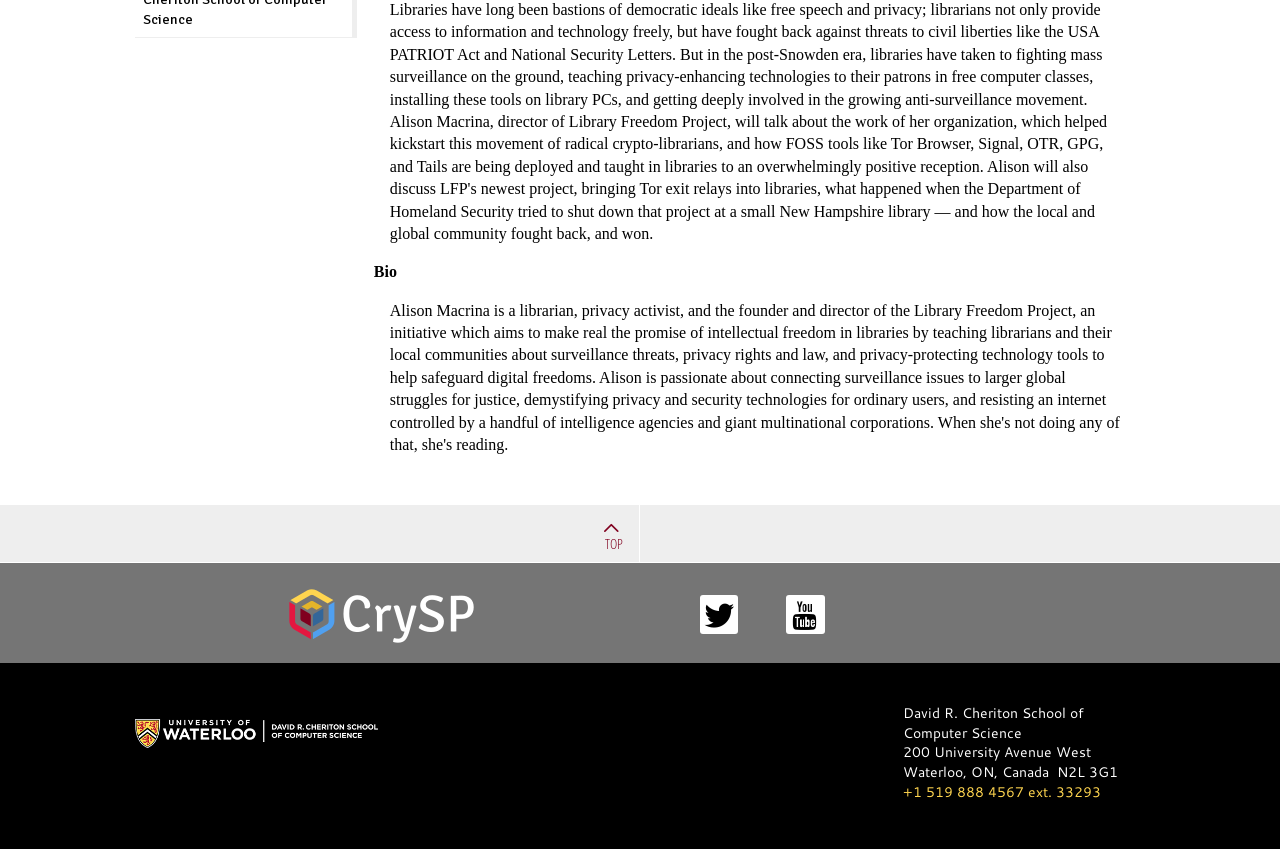Determine the bounding box coordinates of the UI element described by: "aria-label="twitter"".

[0.547, 0.723, 0.577, 0.745]